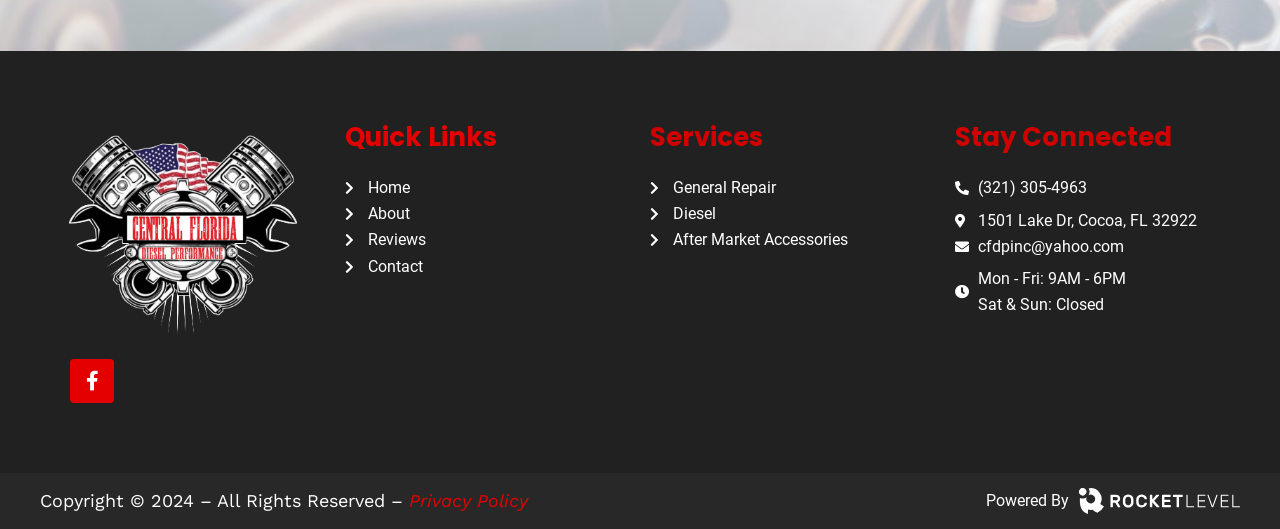What is the address of the business?
Provide a concise answer using a single word or phrase based on the image.

1501 Lake Dr, Cocoa, FL 32922